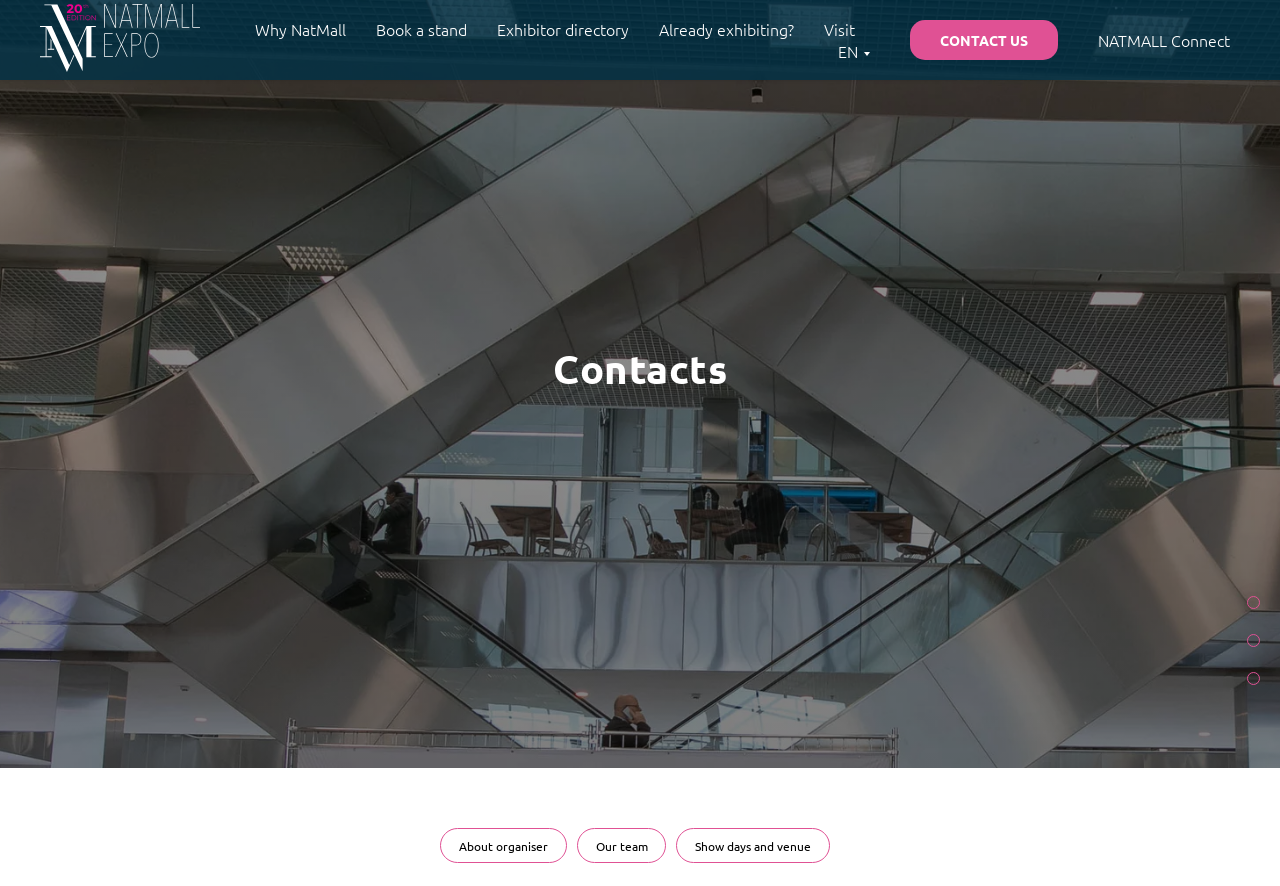Using the description: "Exhibitor directory", determine the UI element's bounding box coordinates. Ensure the coordinates are in the format of four float numbers between 0 and 1, i.e., [left, top, right, bottom].

[0.388, 0.02, 0.491, 0.045]